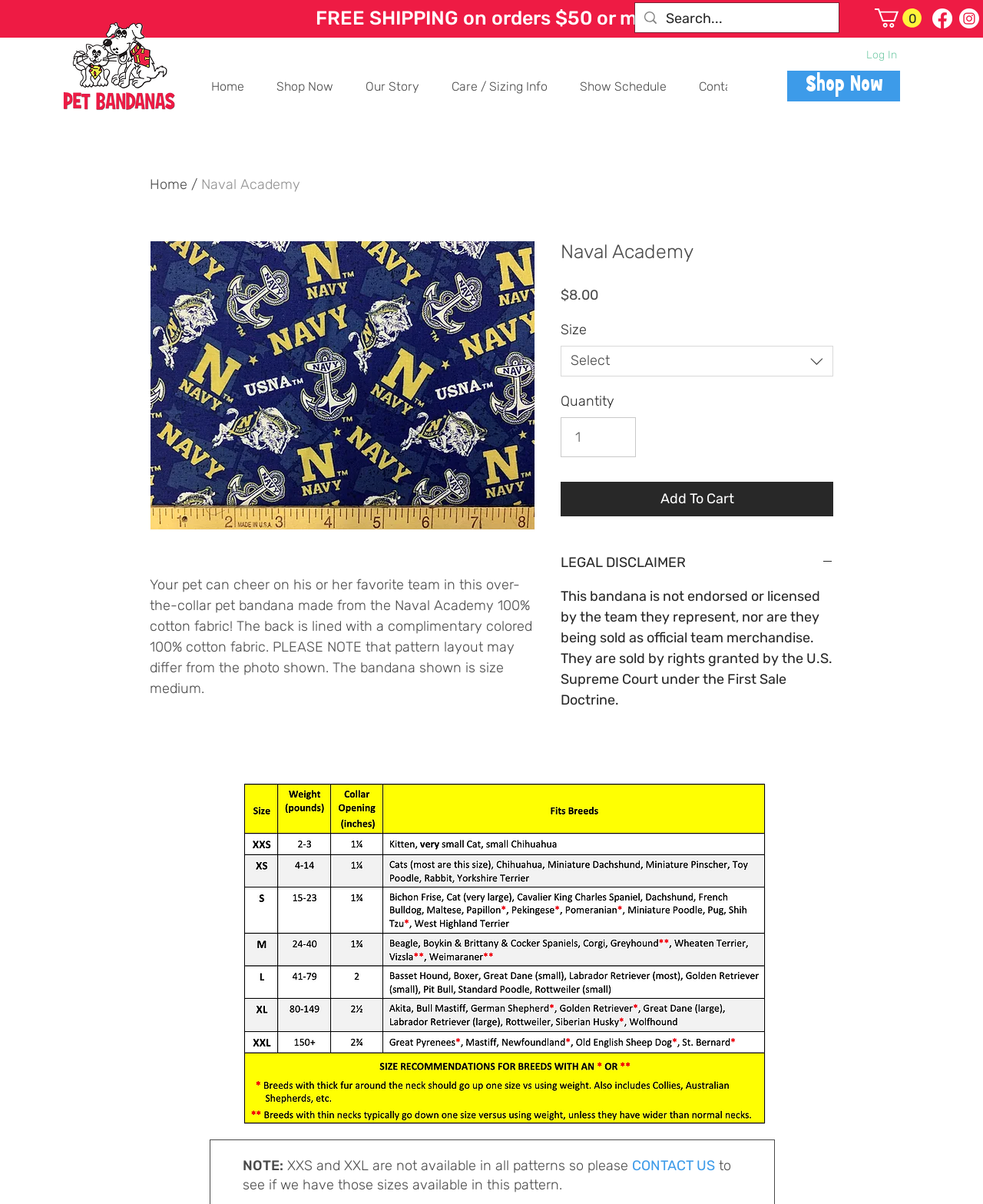What is the purpose of the 'LEGAL DISCLAIMER' button?
Using the image, answer in one word or phrase.

To provide legal information